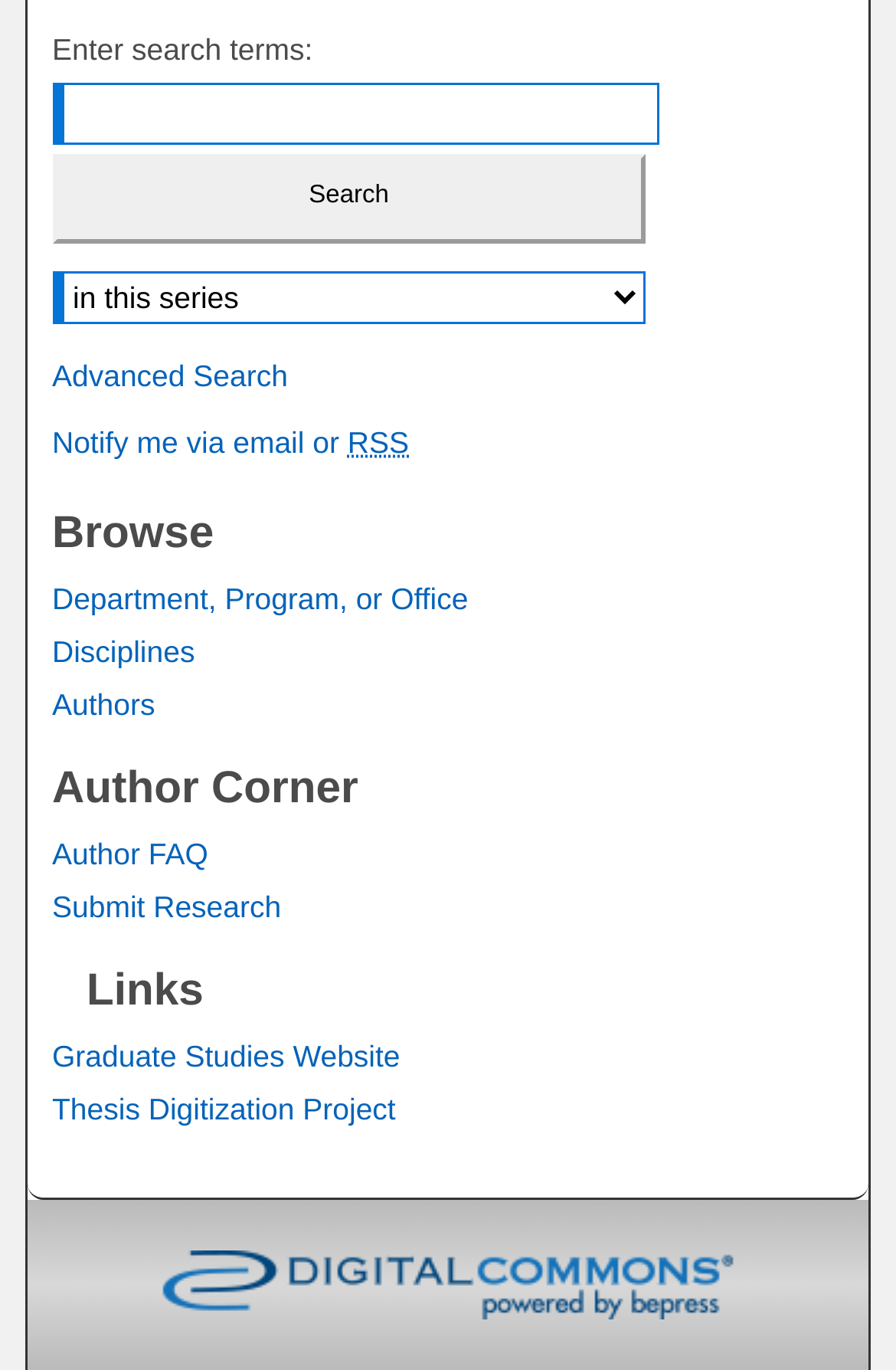What is the purpose of the textbox?
Give a thorough and detailed response to the question.

The textbox is labeled 'Enter search terms:' and is located above the 'Search' button, indicating that it is used to input search queries.